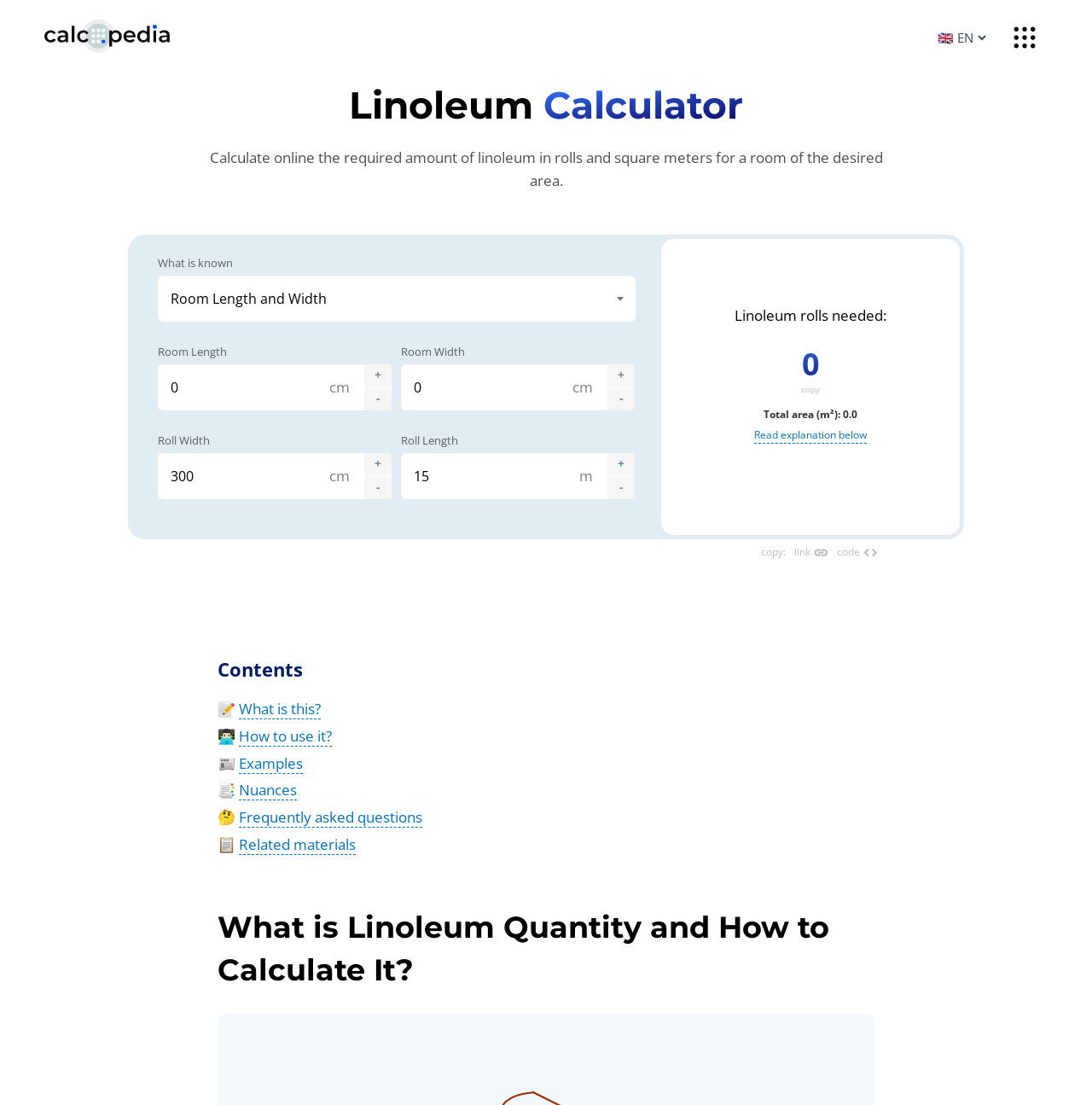What is the purpose of the '+' and '-' buttons?
Using the image, elaborate on the answer with as much detail as possible.

The '+' and '-' buttons are located next to the input fields for room width, roll width, and roll length. Their purpose is to increment or decrement the values in these input fields, allowing the user to easily adjust the measurements.